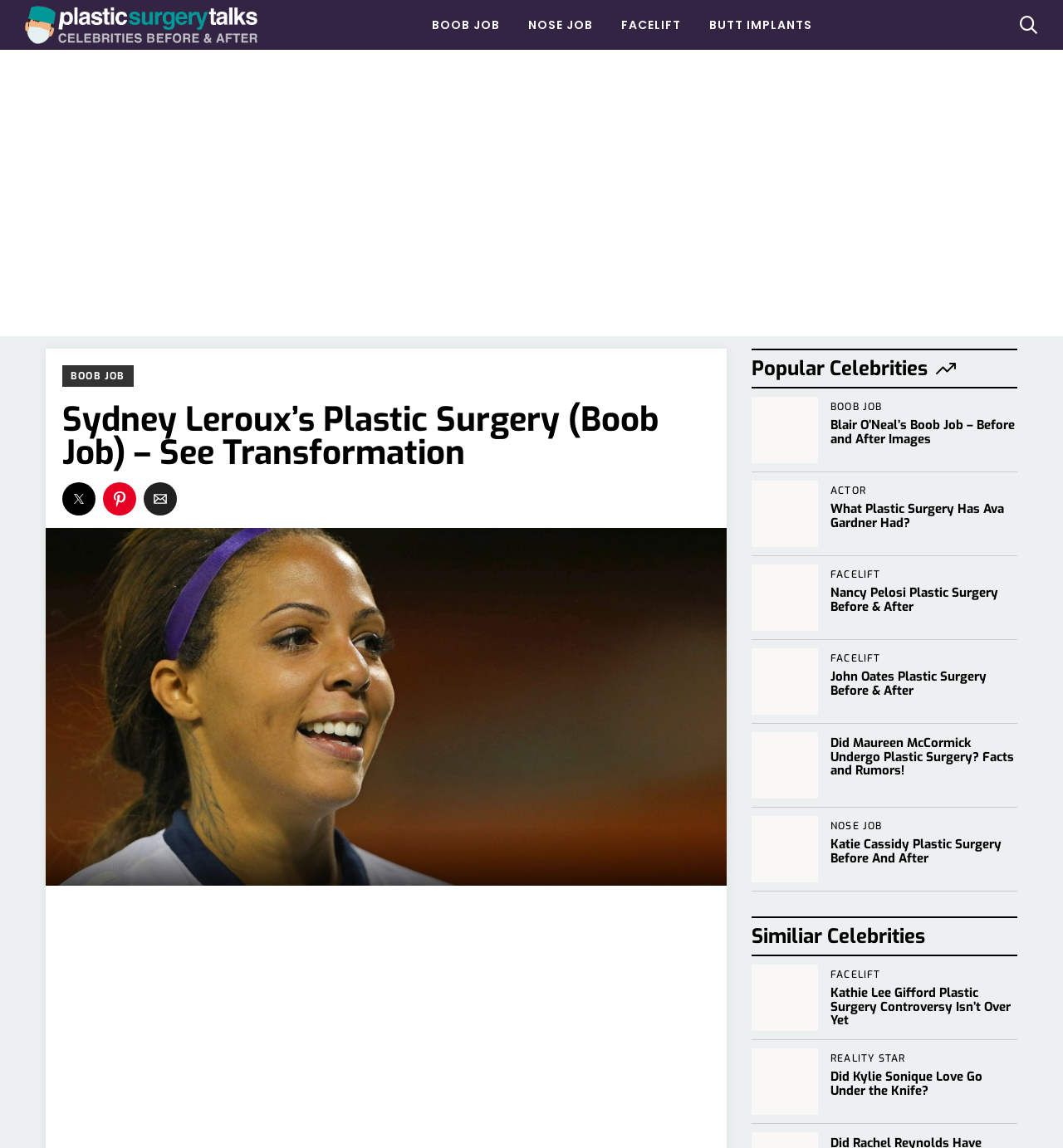Provide your answer in a single word or phrase: 
What is the main topic of this webpage?

Plastic Surgery